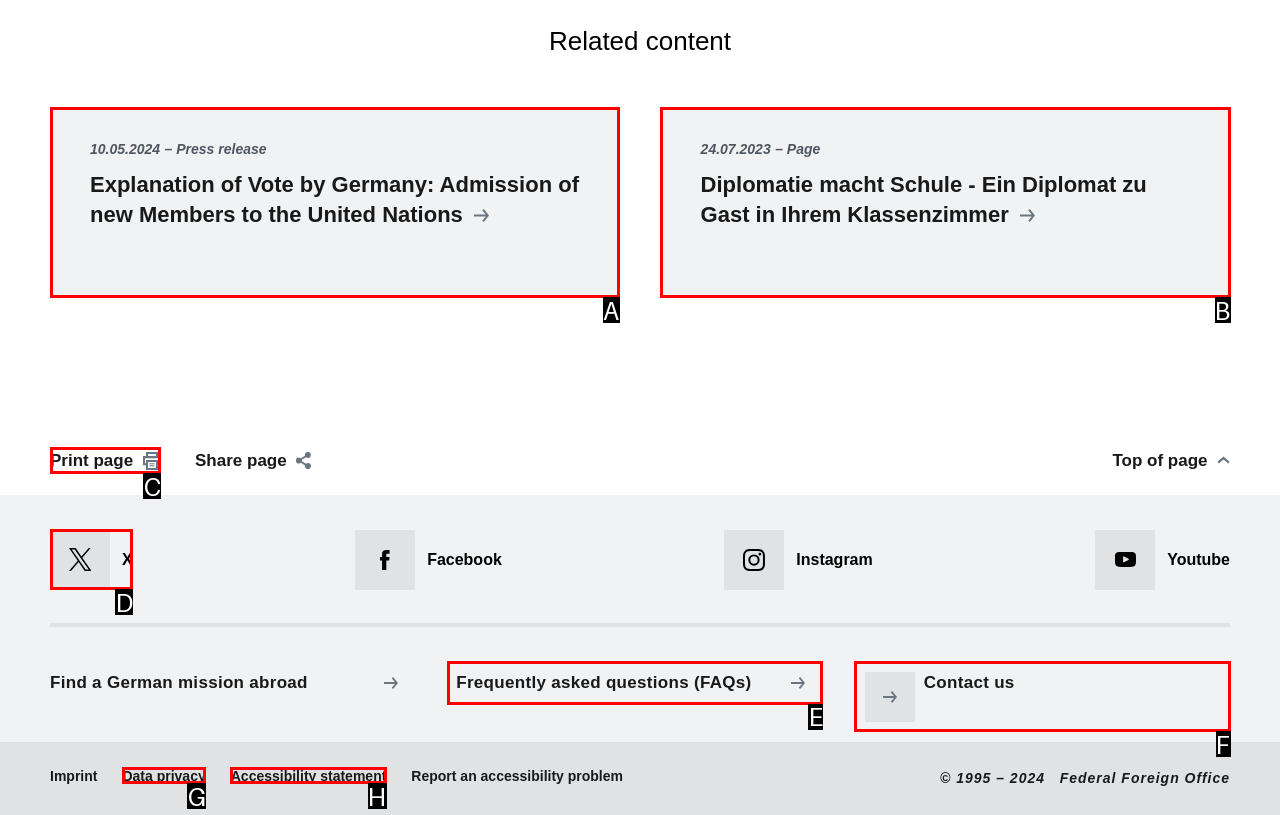Tell me the letter of the option that corresponds to the description: X
Answer using the letter from the given choices directly.

D